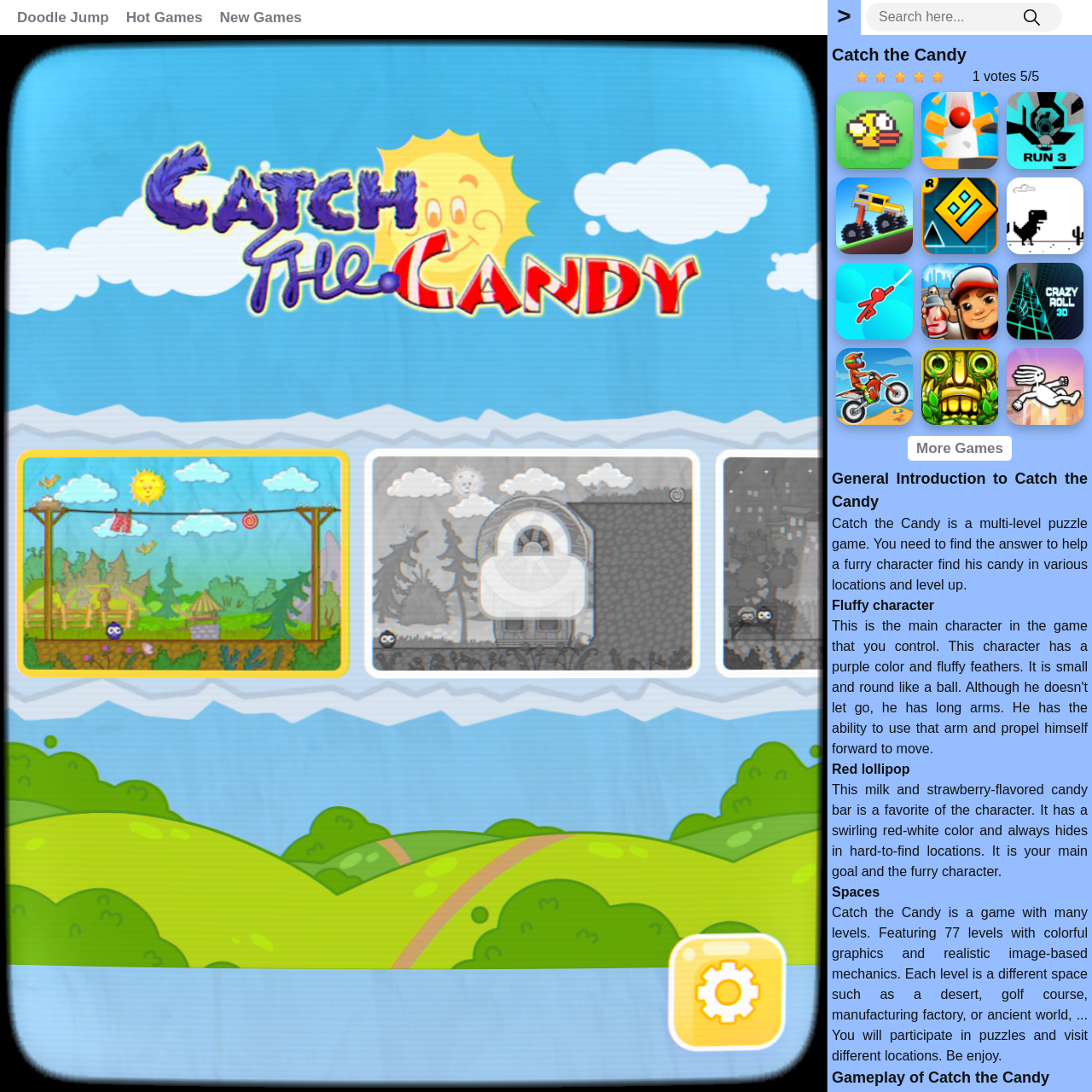What is the main heading displayed on the webpage? Please provide the text.

Catch the Candy